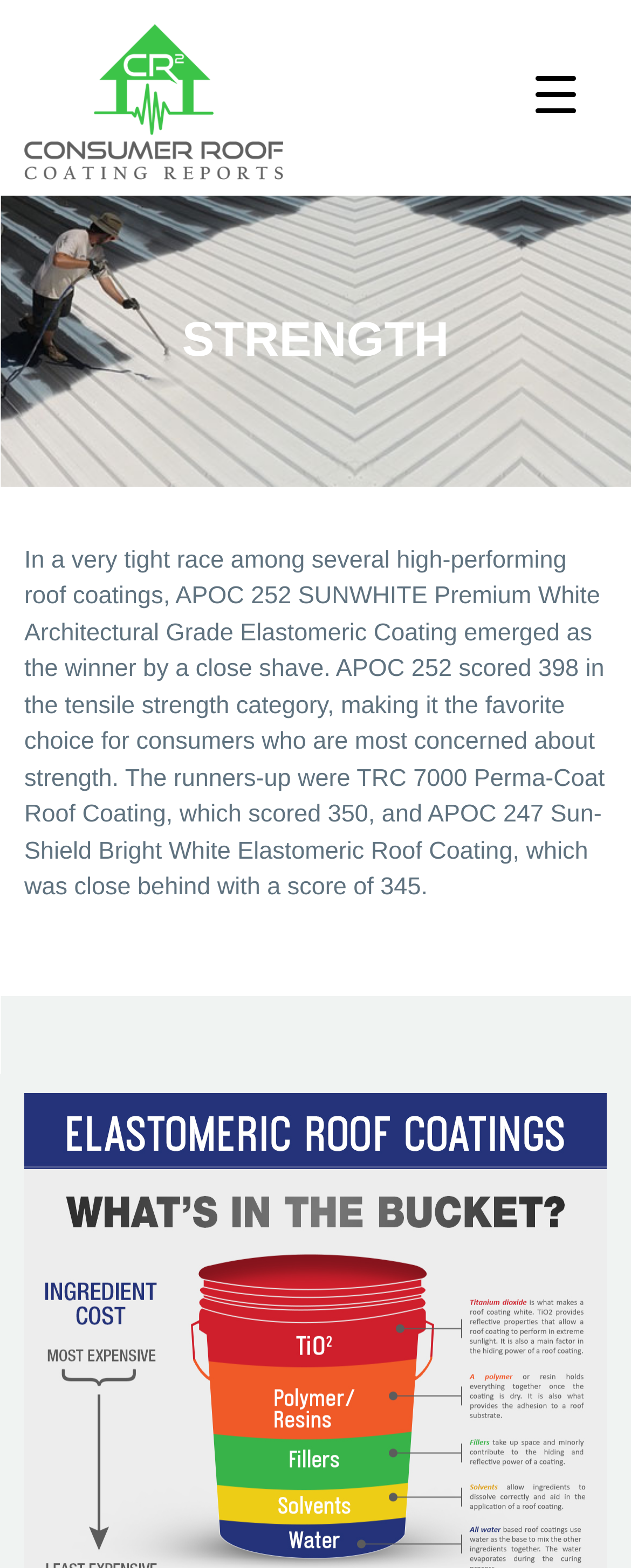Given the webpage screenshot and the description, determine the bounding box coordinates (top-left x, top-left y, bottom-right x, bottom-right y) that define the location of the UI element matching this description: 843-237-2672

None